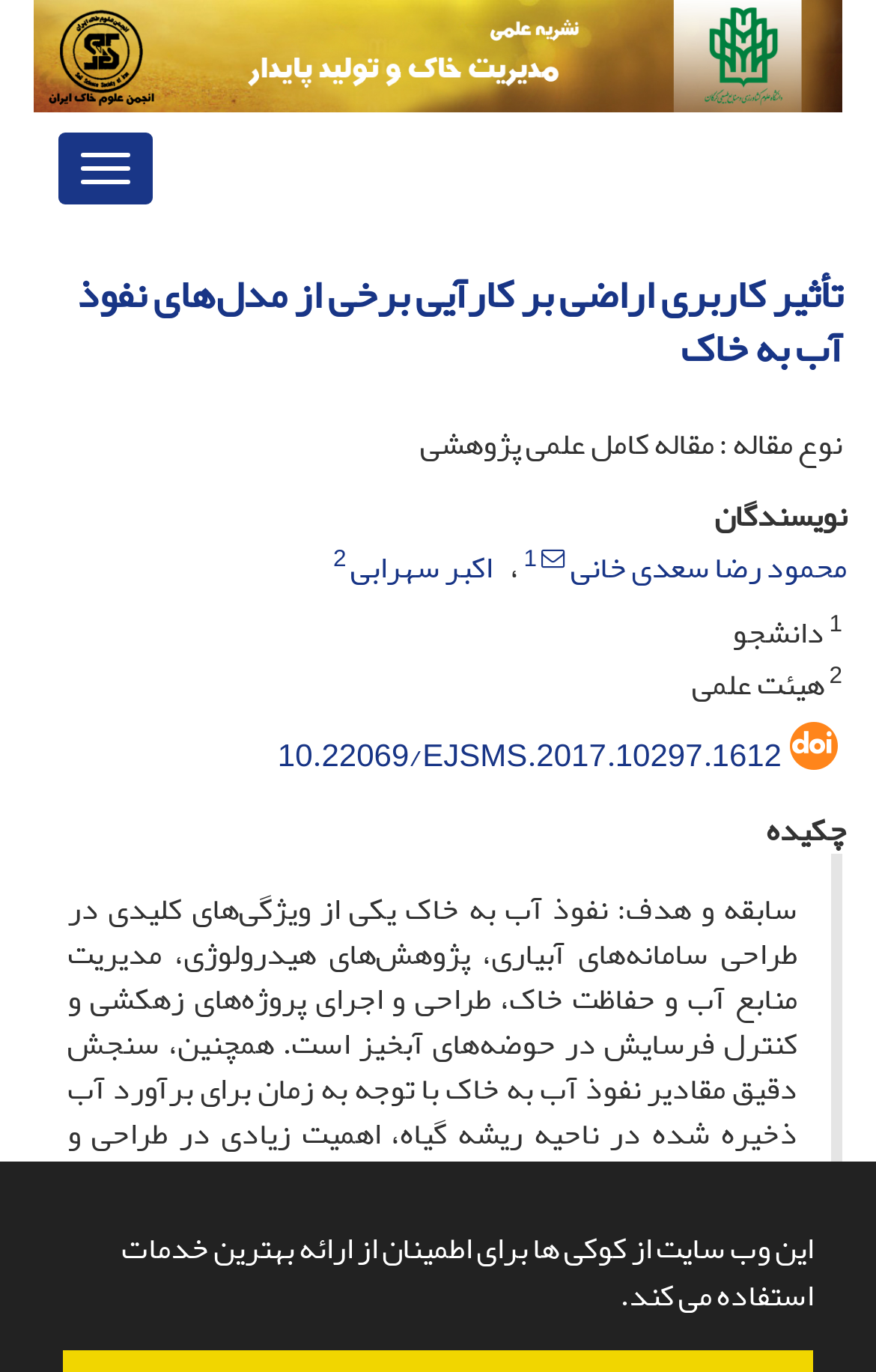Write a detailed summary of the webpage, including text, images, and layout.

This webpage appears to be a scientific article or research paper. At the top, there is a banner image that spans almost the entire width of the page. Below the image, there is a heading that reads "تأثیر کاربری اراضی بر کارآیی برخی از مدل‌های نفوذ آب به خاک" which is also a link. 

To the right of the heading, there is a button labeled "Toggle navigation". Below the heading, there is a paragraph of text that describes the type of article, which is a complete scientific research paper. 

The authors of the paper are listed below, with their names linked. There are three authors: محمود رضا سعدی خانی, اکبر سهرابی, and another author whose name is not specified. Each author's name has a superscript number next to it, which is also a link.

To the right of the authors' names, there is a section that appears to describe the authors' affiliations, with text labels "دانشجو" and "هیئت علمی". 

Further down the page, there is a section labeled "شناسه دیجیتال (DOI)" which contains a link to a DOI number. Below this section, there is a heading labeled "چکیده", which likely contains an abstract or summary of the paper.

At the very bottom of the page, there is a notice about the website's use of cookies, with a button to "learn more about cookies".